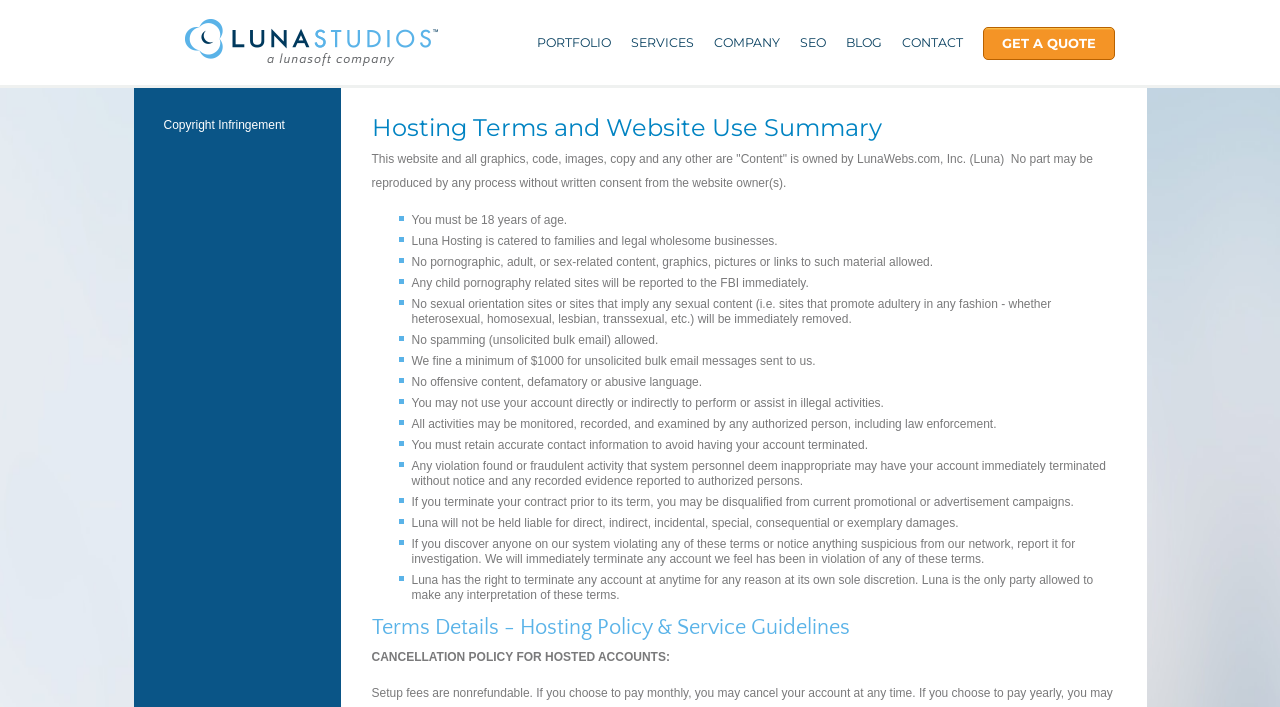Please determine the bounding box coordinates for the UI element described here. Use the format (top-left x, top-left y, bottom-right x, bottom-right y) with values bounded between 0 and 1: Contact

[0.697, 0.0, 0.76, 0.12]